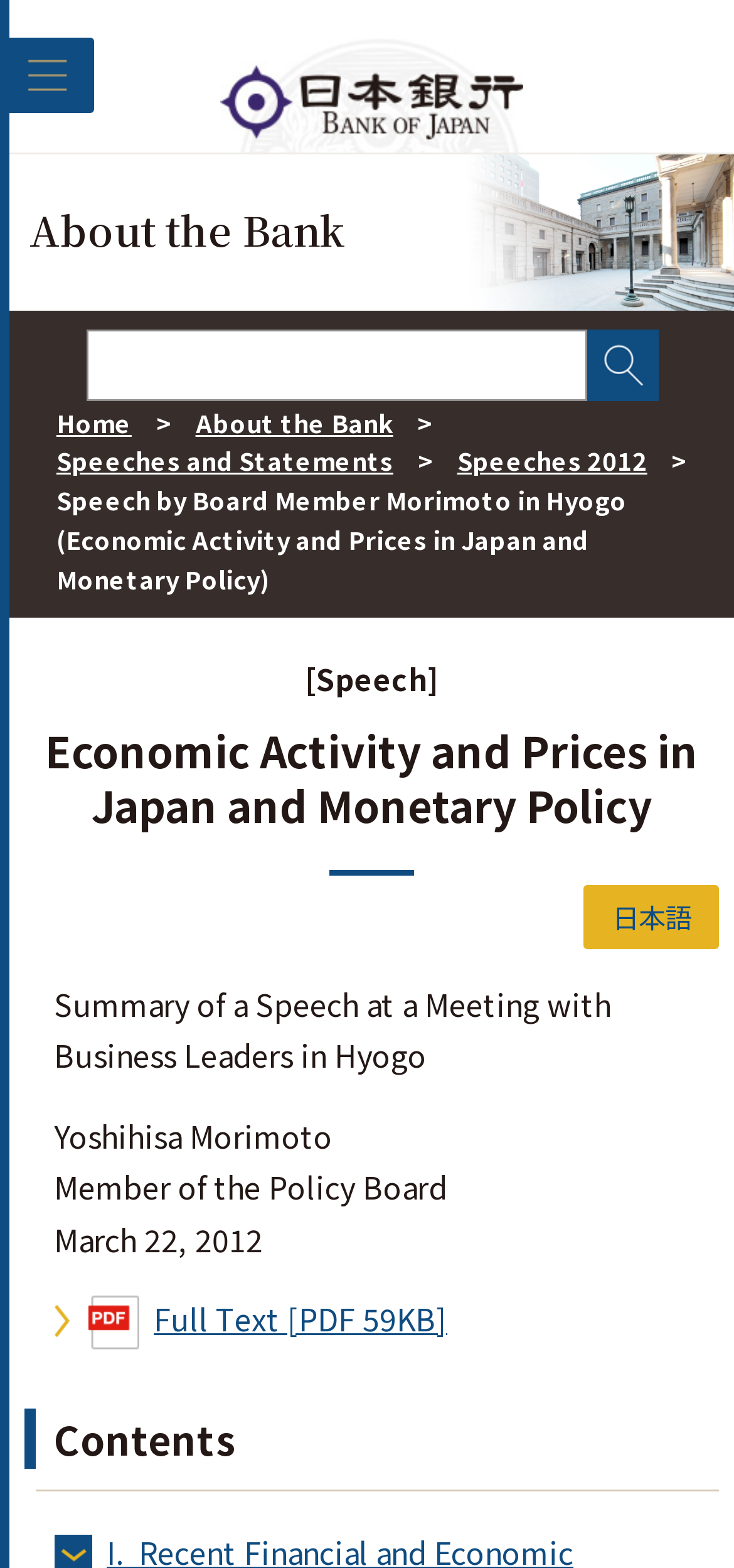Determine the bounding box coordinates for the clickable element to execute this instruction: "Download the full text in PDF". Provide the coordinates as four float numbers between 0 and 1, i.e., [left, top, right, bottom].

[0.12, 0.826, 0.609, 0.855]